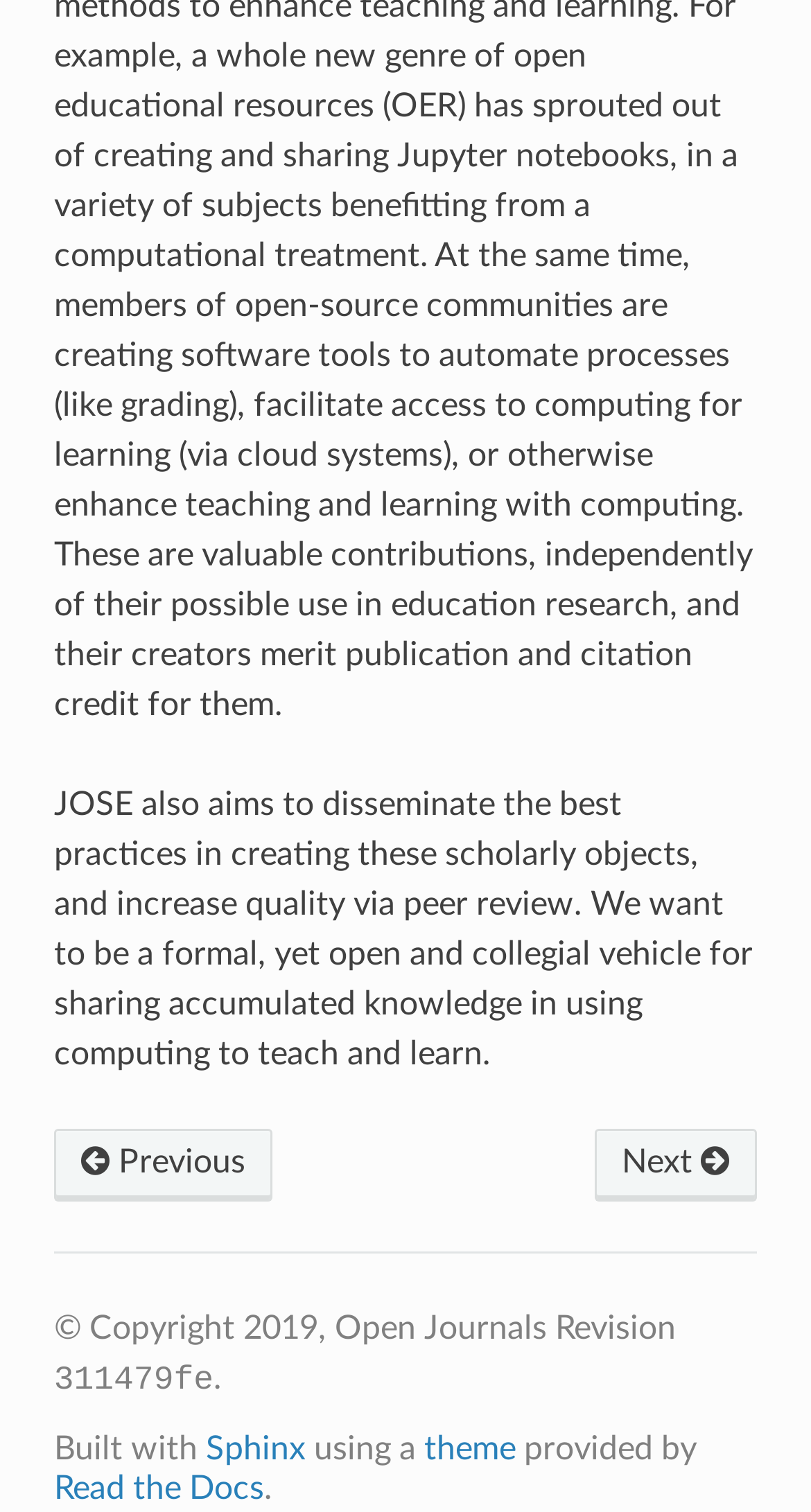Determine the bounding box coordinates for the UI element matching this description: "theme".

[0.523, 0.947, 0.636, 0.969]